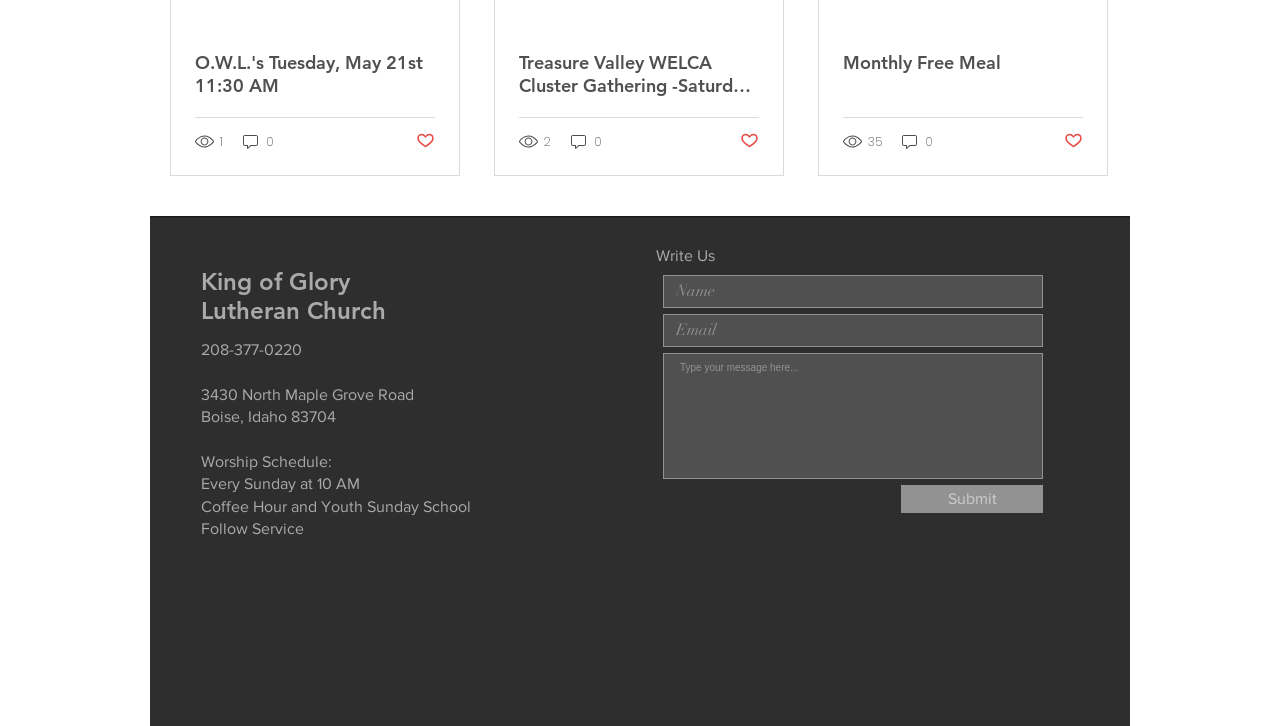Could you highlight the region that needs to be clicked to execute the instruction: "Click the 'Post not marked as liked' button"?

[0.325, 0.181, 0.34, 0.21]